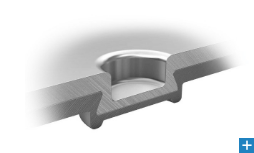Paint a vivid picture with your words by describing the image in detail.

The image showcases a detailed cross-sectional view of a precision-engineered metallic component, highlighting its intricate design and structural integrity. The component features a rounded cavity, indicative of advanced manufacturing techniques, possibly for applications in fields such as automotive or aerospace engineering. Its smooth, machined edges and reflective surface suggest high-quality materials and finish, emphasizing functionality and durability. This visual representation aligns with the themes of innovative technologies and engineering solutions, relevant to sectors like automotive technology and renewable energies.